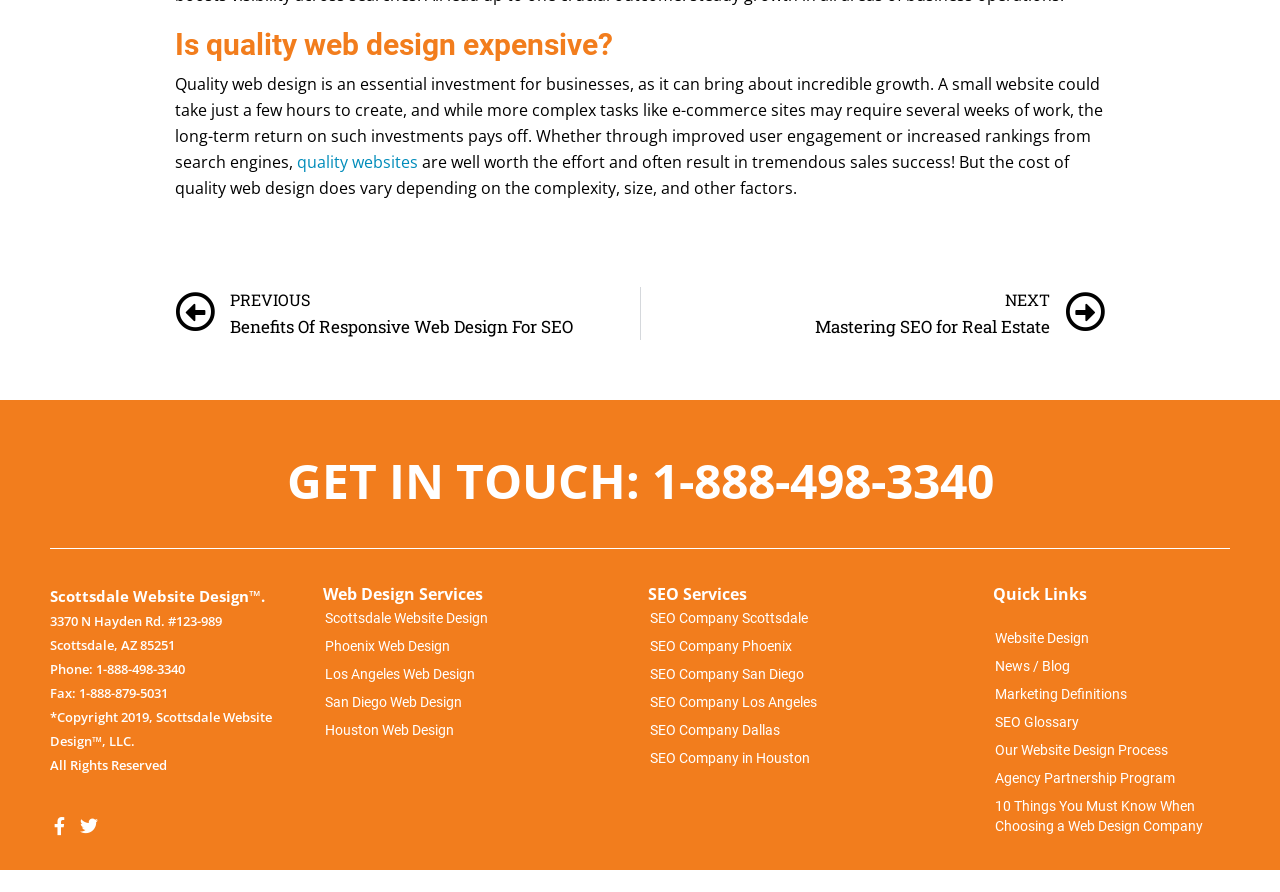Find the bounding box coordinates of the element I should click to carry out the following instruction: "Visit 'Facebook-f'".

[0.039, 0.915, 0.053, 0.936]